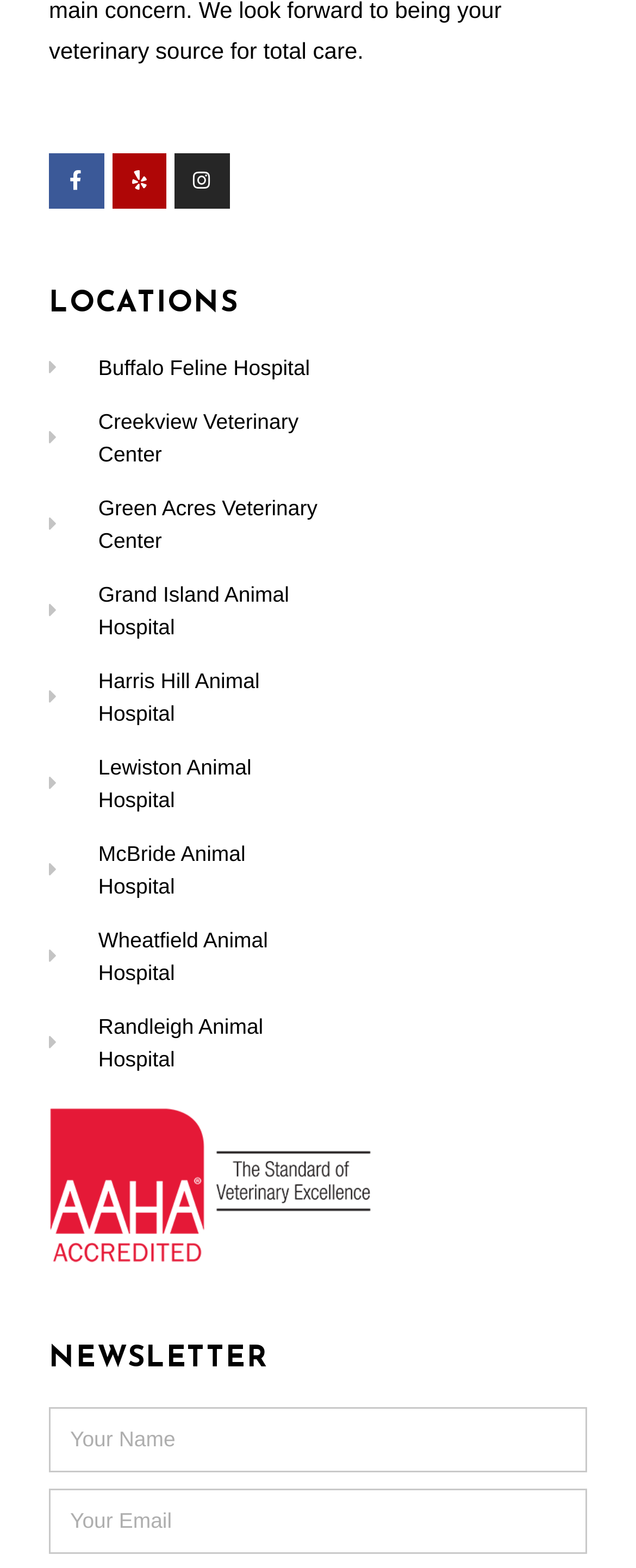Could you specify the bounding box coordinates for the clickable section to complete the following instruction: "Click on Facebook link"?

[0.077, 0.098, 0.163, 0.133]